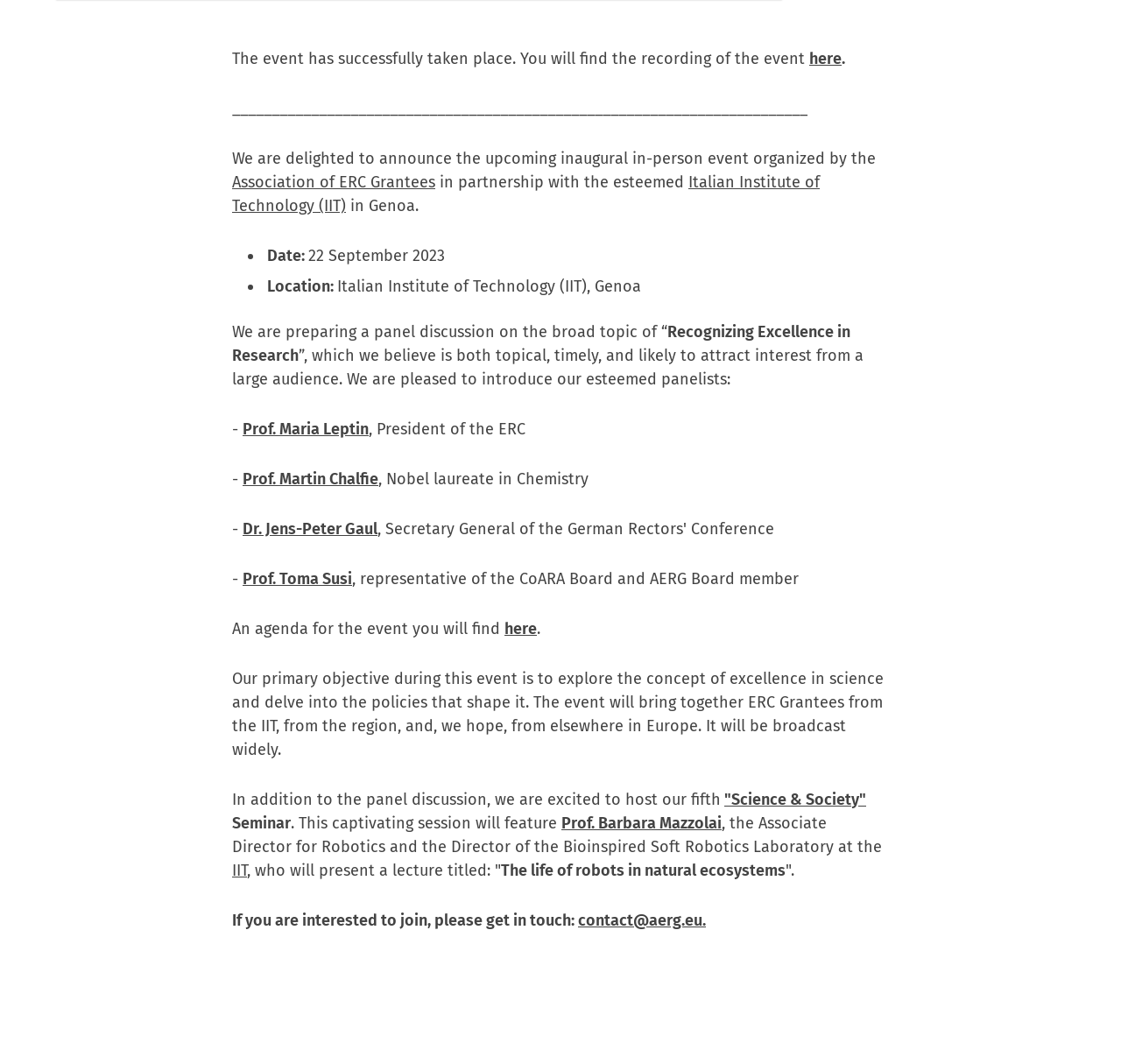Highlight the bounding box coordinates of the region I should click on to meet the following instruction: "learn more about the Italian Institute of Technology (IIT)".

[0.207, 0.162, 0.731, 0.202]